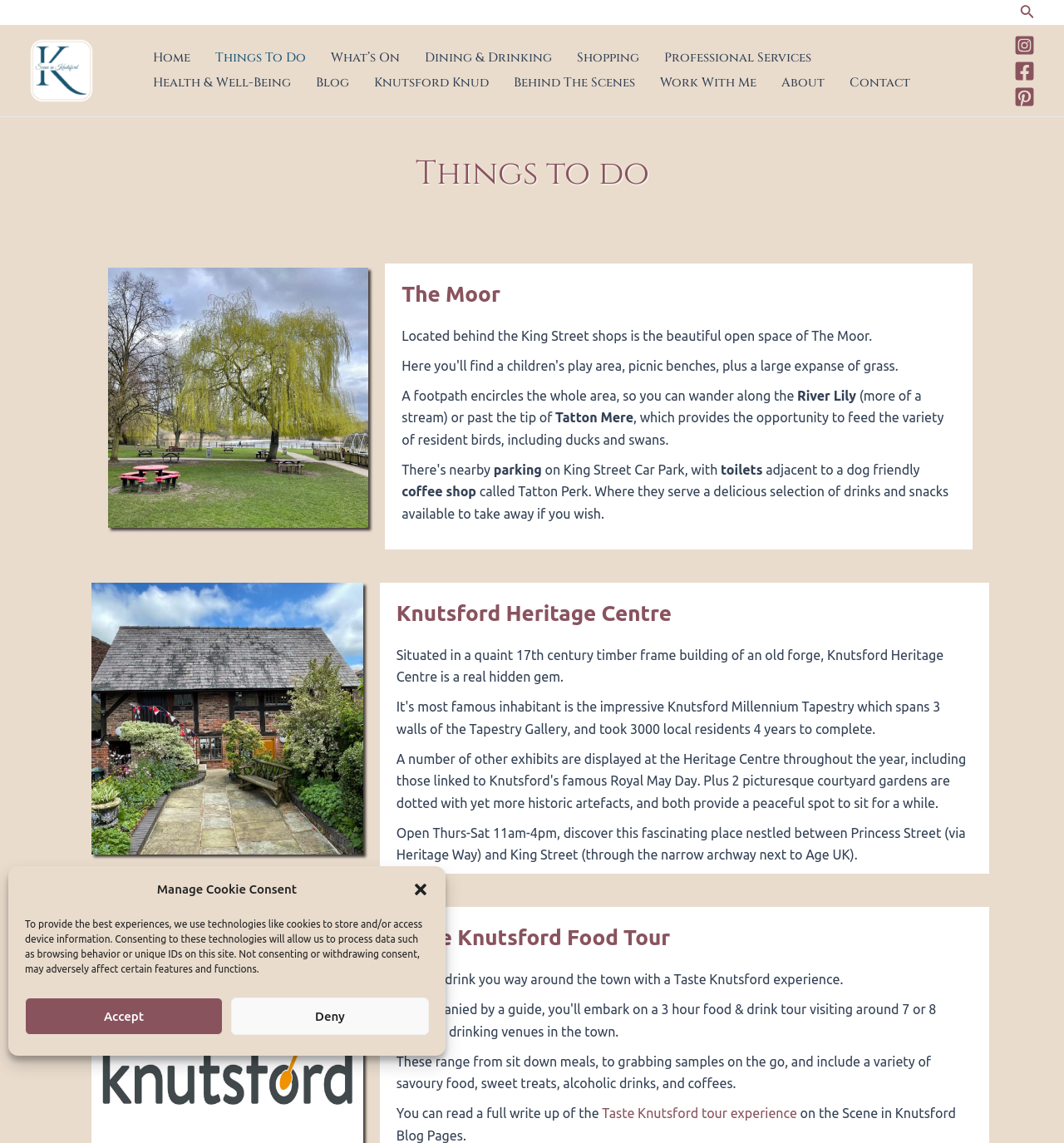Create a detailed narrative describing the layout and content of the webpage.

The webpage is about things to do in Knutsford, Cheshire. At the top, there is a dialog box for managing cookie consent, which can be closed or accepted. Below this, there is a search icon link and a link to the website's main page, "Scene in Knutsford", accompanied by an image. 

The main navigation menu is located below, with links to various sections such as "Home", "Things To Do", "What's On", "Dining & Drinking", "Shopping", "Professional Services", "Health & Well-Being", "Blog", "Knutsford Knud", "Behind The Scenes", "Work With Me", "About", and "Contact". 

On the right side of the page, there are links to the website's social media profiles on Instagram, Facebook, and Pinterest, each accompanied by an image.

The main content of the page is divided into sections, each with a heading and descriptive text. The first section is about "The Moor", a beautiful open space behind the King Street shops, with a footpath and a river. There is an image of The Moor and text describing its features, including parking, toilets, and a dog-friendly coffee shop.

The next section is about the "Knutsford Heritage Centre", a hidden gem located in a 17th-century timber frame building. There is an image of the centre and text describing its history and opening hours.

The final section is about the "Taste Knutsford Food Tour", which allows visitors to eat and drink their way around the town. There is text describing the variety of food and drink options available on the tour, and a link to a blog post about the experience.